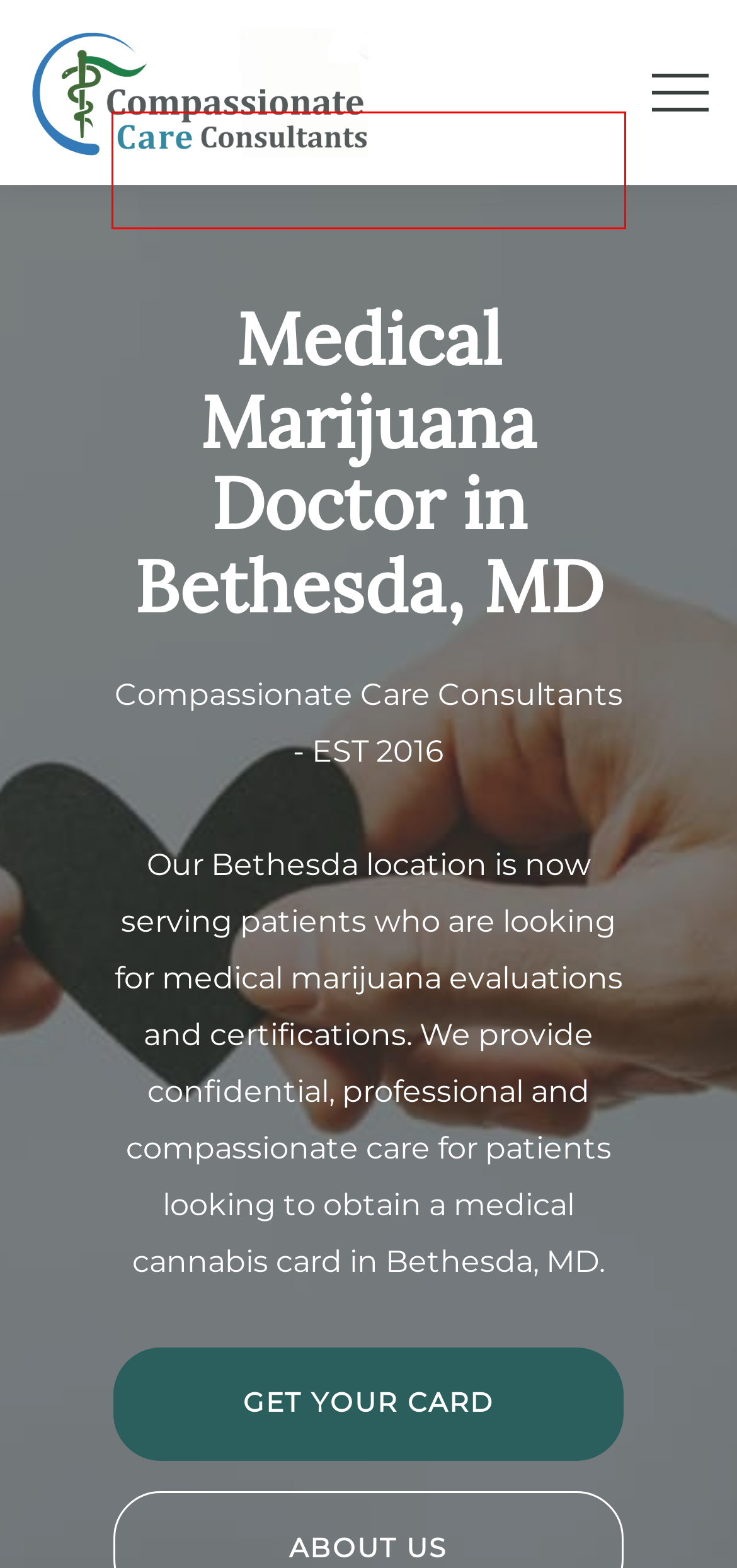Using the screenshot of a webpage with a red bounding box, pick the webpage description that most accurately represents the new webpage after the element inside the red box is clicked. Here are the candidates:
A. Medical Marijuana Certification | Marijuana Doctor | CCC
B. Get Your Pennsylvania Medical Marijuana Card - Online Application
C. Find a Dispensary in Pennsylvania & Maryland - Medical Marijuana Doctor - MMJ Doctor Near Me
D. Medical Marijuana Certification| Medical Marijuana Doctors | CCC
E. Compassionate Care Consultants| Get MMJ Card Now|MMJ Card
F. CannaPlanners: Cannabis Marketing Agency
G. Medical Marijuana Card: PA, MD, NY, MS - MMJ Doctor
H. Dispensary Information

E